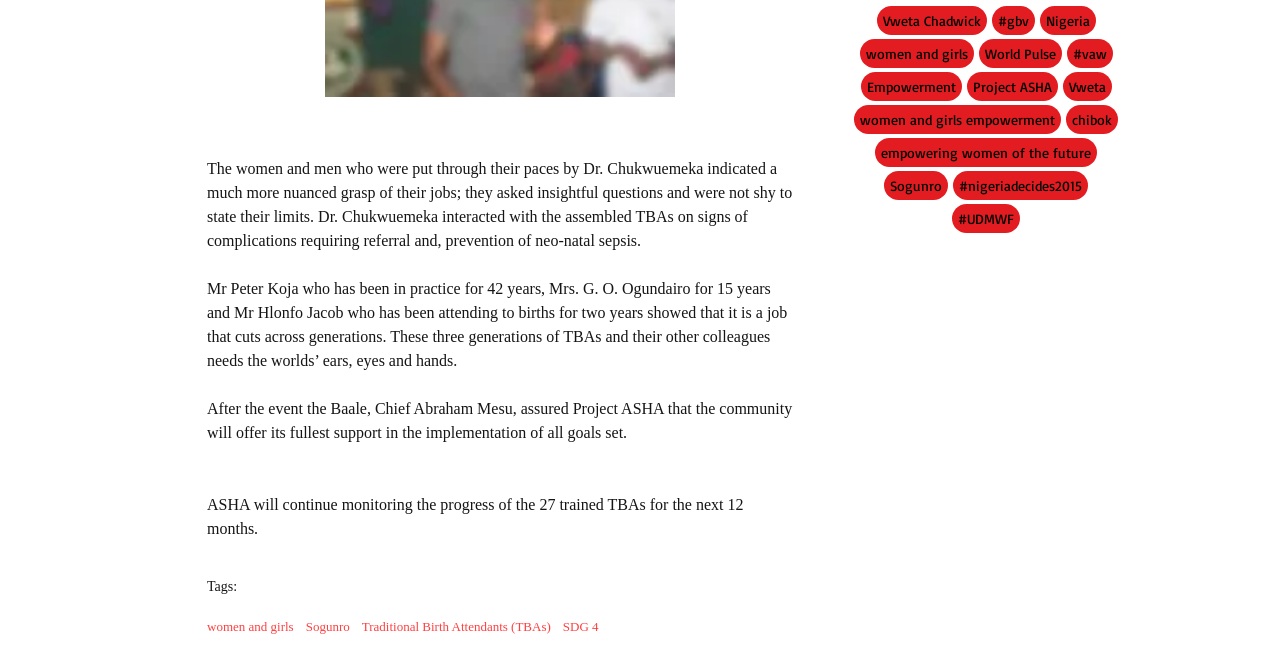Mark the bounding box of the element that matches the following description: "empowering women of the future".

[0.684, 0.211, 0.857, 0.255]